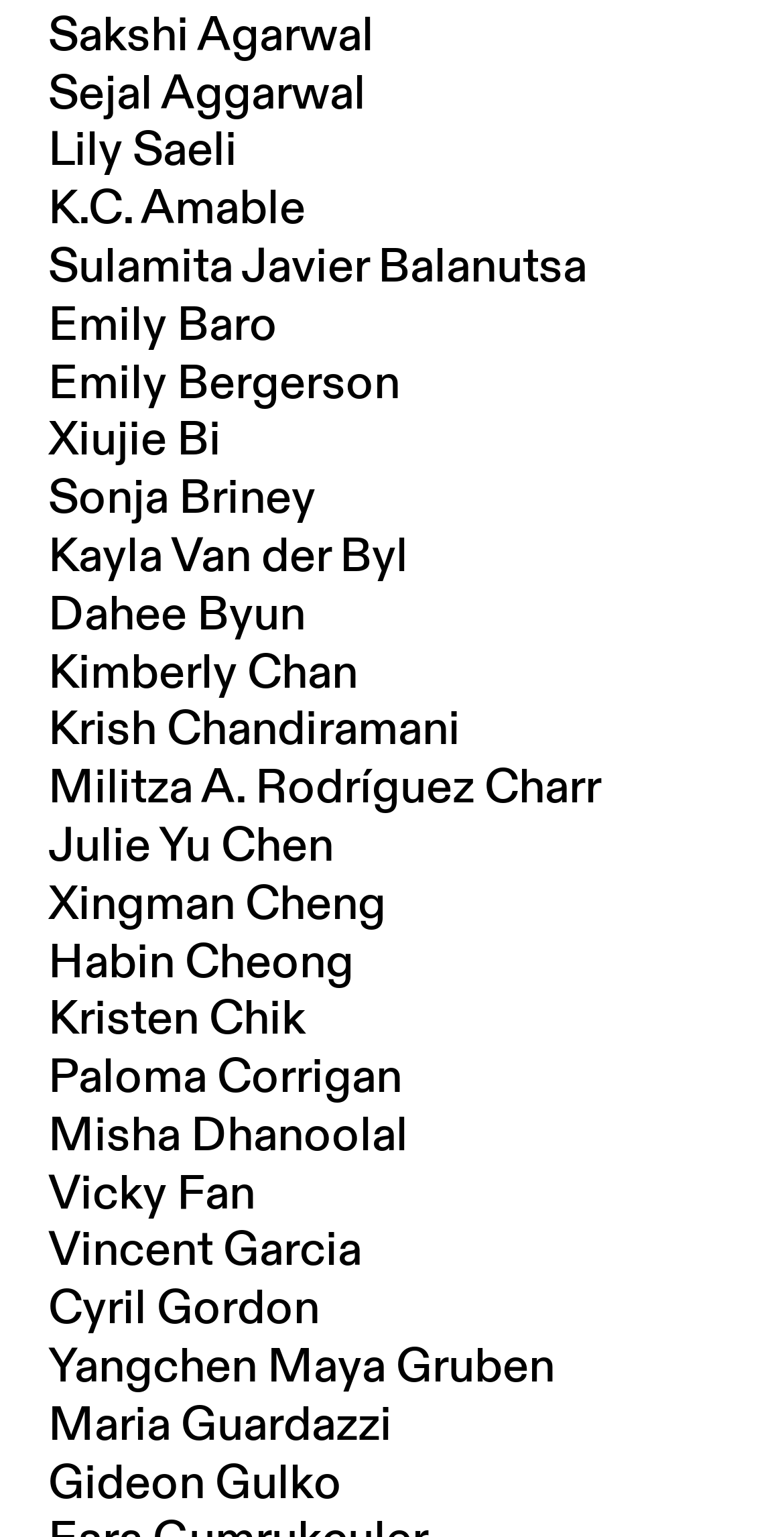Please identify the bounding box coordinates of the clickable element to fulfill the following instruction: "Explore Yangchen Maya Gruben's profile". The coordinates should be four float numbers between 0 and 1, i.e., [left, top, right, bottom].

[0.062, 0.87, 0.708, 0.909]